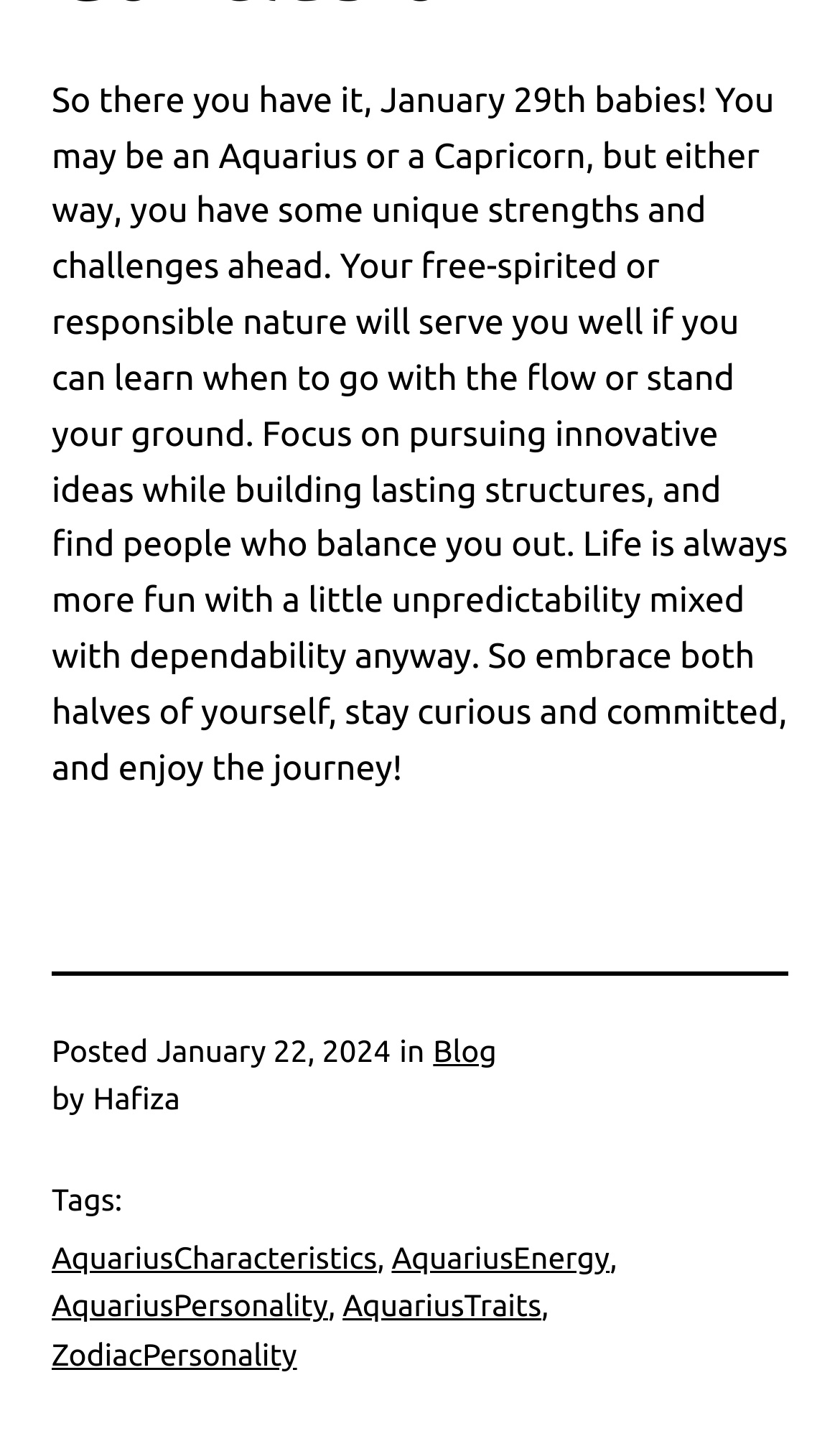What is the category of the post?
Using the image, provide a detailed and thorough answer to the question.

I found the category of the post by looking at the link 'Blog' which is located near the text 'Posted' and the author's name.